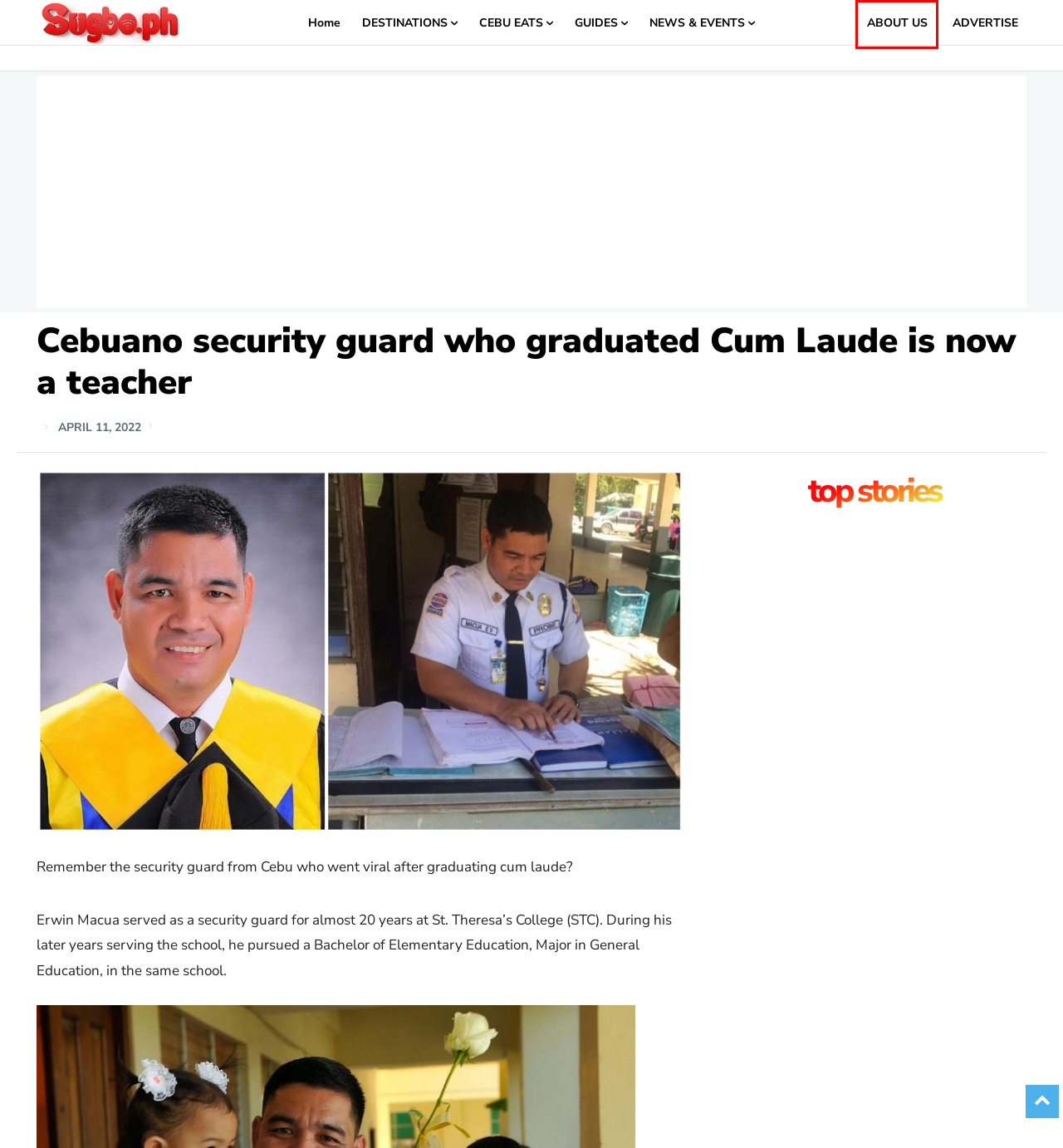Review the webpage screenshot provided, noting the red bounding box around a UI element. Choose the description that best matches the new webpage after clicking the element within the bounding box. The following are the options:
A. Sugbo.ph - Sugbo.ph
B. Securite Guard Cum Laude Archives - Sugbo.ph
C. The Sugbo Ambassadors, Cebu's BEST bloggers & online influencers | Sugbo.ph
D. Security Guard Topnotcher Archives - Sugbo.ph
E. News and Events Archives - Sugbo.ph
F. ADVERTISE - Sugbo.ph
G. Dining Archives - Sugbo.ph
H. Success Stories Archives - Sugbo.ph

C